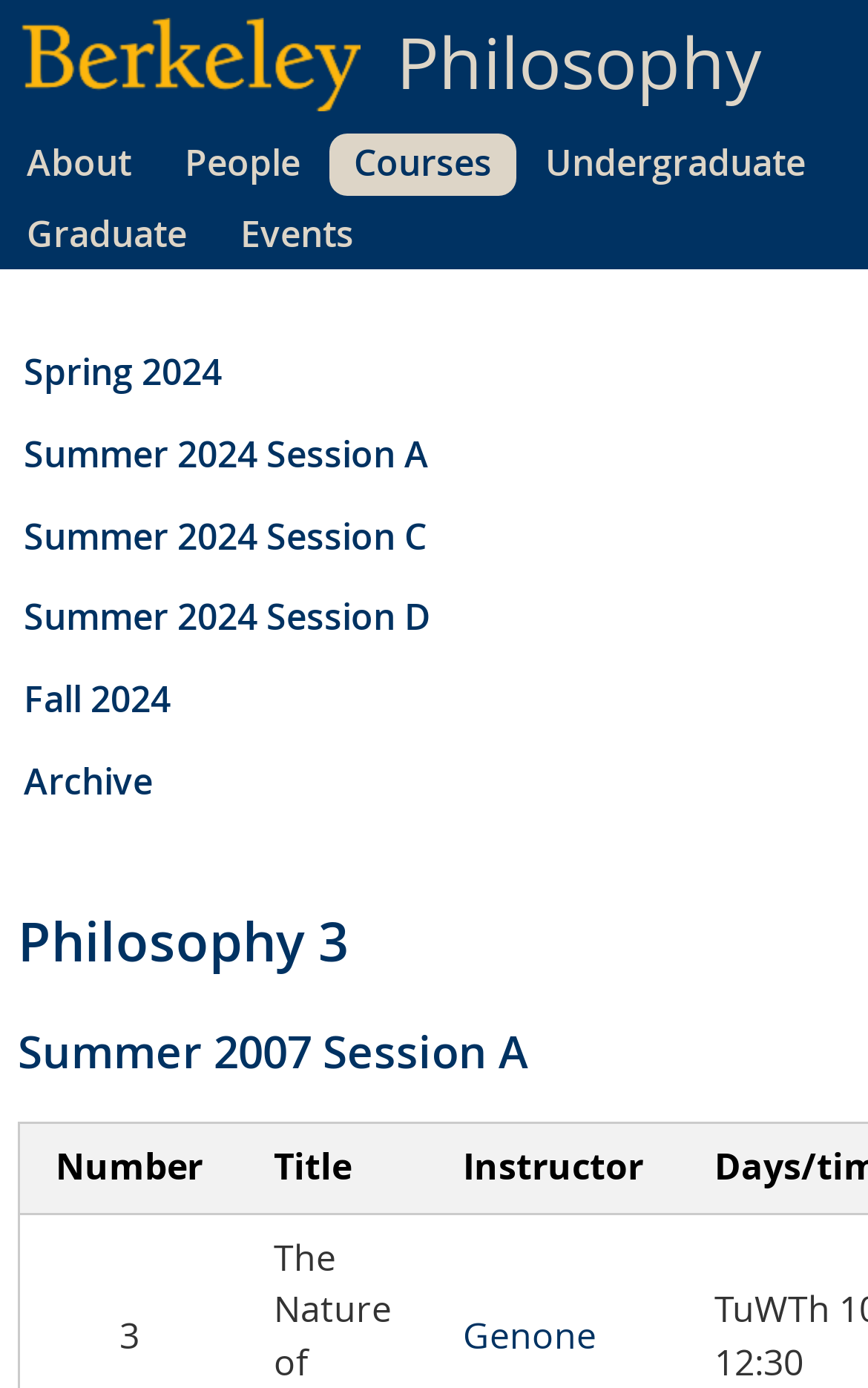Produce an extensive caption that describes everything on the webpage.

The webpage is about the Department of Philosophy at the University of California, Berkeley. At the top-left corner, there is a Berkeley logo image with a link to "Berkeley". Below the logo, there are five main navigation links: "About", "People", "Courses", "Undergraduate", and "Graduate", which are aligned horizontally and take up about half of the screen width.

Below these navigation links, there are six links to different semesters, including "Spring 2024", "Summer 2024 Session A", "Summer 2024 Session C", "Summer 2024 Session D", "Fall 2024", and "Archive", which are stacked vertically on the left side of the page.

To the right of the semester links, there are two headings: "Philosophy 3" and "Summer 2007 Session A". The "Summer 2007 Session A" heading has a link to the same title below it, which is followed by a table with three column headers: "Number", "Title", and "Instructor". The table has a link to "Genone" in one of its cells.

Overall, the webpage appears to be a course catalog or schedule page for the Department of Philosophy at UC Berkeley, with links to different semesters and courses.